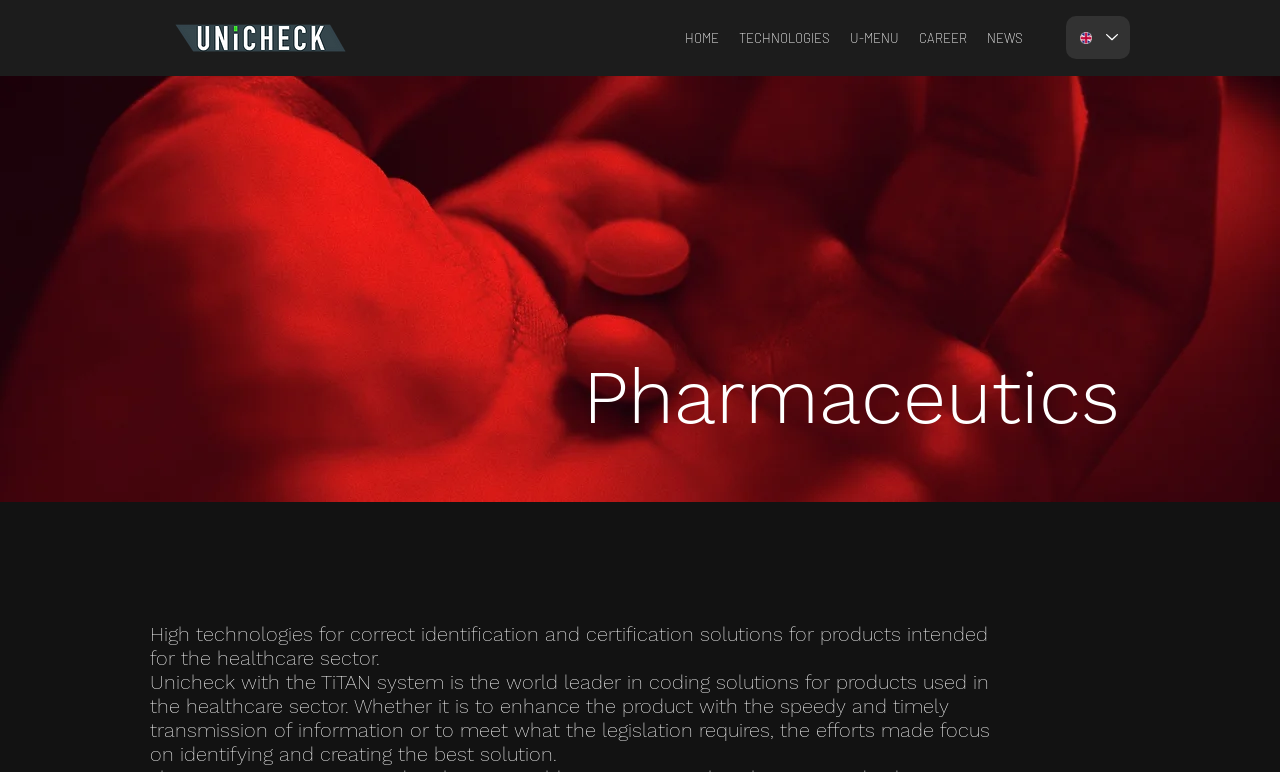Explain the webpage in detail, including its primary components.

The webpage is about Farmaceutica, a company that provides solutions for the healthcare sector. At the top left corner, there is a logo image, "Design copia 2.png". Next to the logo, there is a navigation menu with five links: "HOME", "TECHNOLOGIES", "U-MENU", "CAREER", and "NEWS". These links are aligned horizontally and take up about half of the top section of the page.

On the top right corner, there is a language selector combobox, currently set to English. Below the navigation menu, there is a heading "Pharmaceutics" that spans about half of the page width. 

The main content of the page is divided into two paragraphs. The first paragraph explains that the company provides high technologies for correct identification and certification solutions for products intended for the healthcare sector. The second paragraph describes how Unicheck, with the TiTAN system, is the world leader in coding solutions for products used in the healthcare sector, focusing on identifying and creating the best solution to meet legislative requirements. These paragraphs are positioned below the heading and take up most of the page's content area.